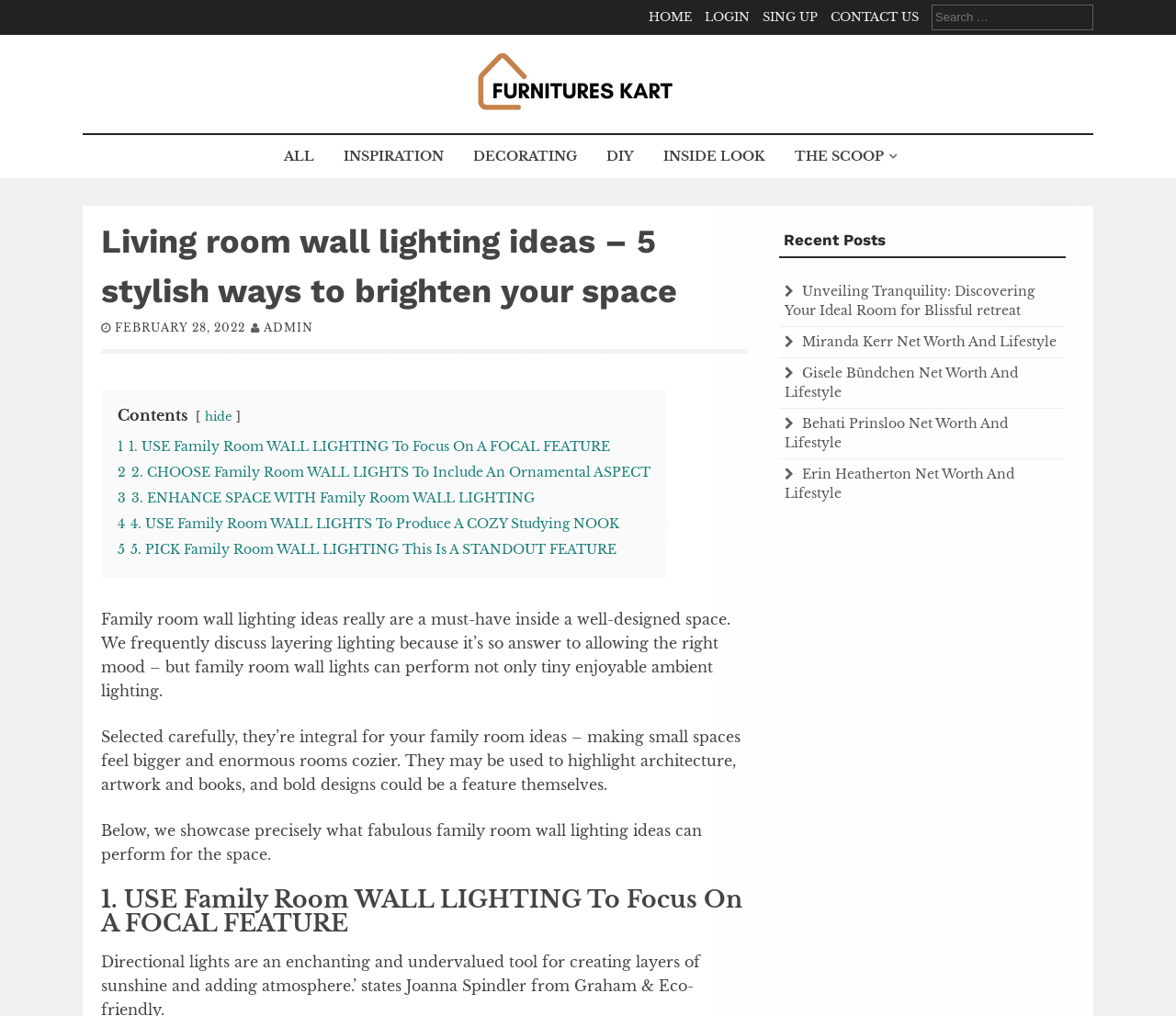Give a detailed account of the webpage, highlighting key information.

This webpage is about living room wall lighting ideas, with a focus on 5 stylish ways to brighten up the space. At the top, there are navigation links to "HOME", "LOGIN", "SIGN UP", and "CONTACT US", followed by a search bar with a placeholder text "Search for:". Below the search bar, there is a link to "Furnitures" with an accompanying image.

The main content of the page is divided into two sections. On the left, there is a list of links to different categories, including "ALL", "INSPIRATION", "DECORATING", "DIY", "INSIDE LOOK", and "THE SCOOP". On the right, there is a heading that reads "Living room wall lighting ideas – 5 stylish ways to brighten your space" followed by a date "FEBRUARY 28, 2022" and an author "ADMIN".

Below the heading, there is a table of contents with links to 5 different sections, each discussing a unique way to use family room wall lighting. The sections are titled "1. USE Family Room WALL LIGHTING To Focus On A FOCAL FEATURE", "2. CHOOSE Family Room WALL LIGHTS To Include An Ornamental ASPECT", and so on.

The main article begins with a brief introduction to the importance of family room wall lighting, followed by three paragraphs of text that discuss how wall lights can enhance the space, make small rooms feel bigger, and highlight architectural features. The article then showcases different family room wall lighting ideas, with a heading "1. USE Family Room WALL LIGHTING To Focus On A FOCAL FEATURE" marking the beginning of the first section.

On the right side of the page, there is a complementary section with a heading "Recent Posts" that lists 5 links to recent articles, including "Unveiling Tranquility: Discovering Your Ideal Room for Blissful retreat" and "Miranda Kerr Net Worth And Lifestyle".